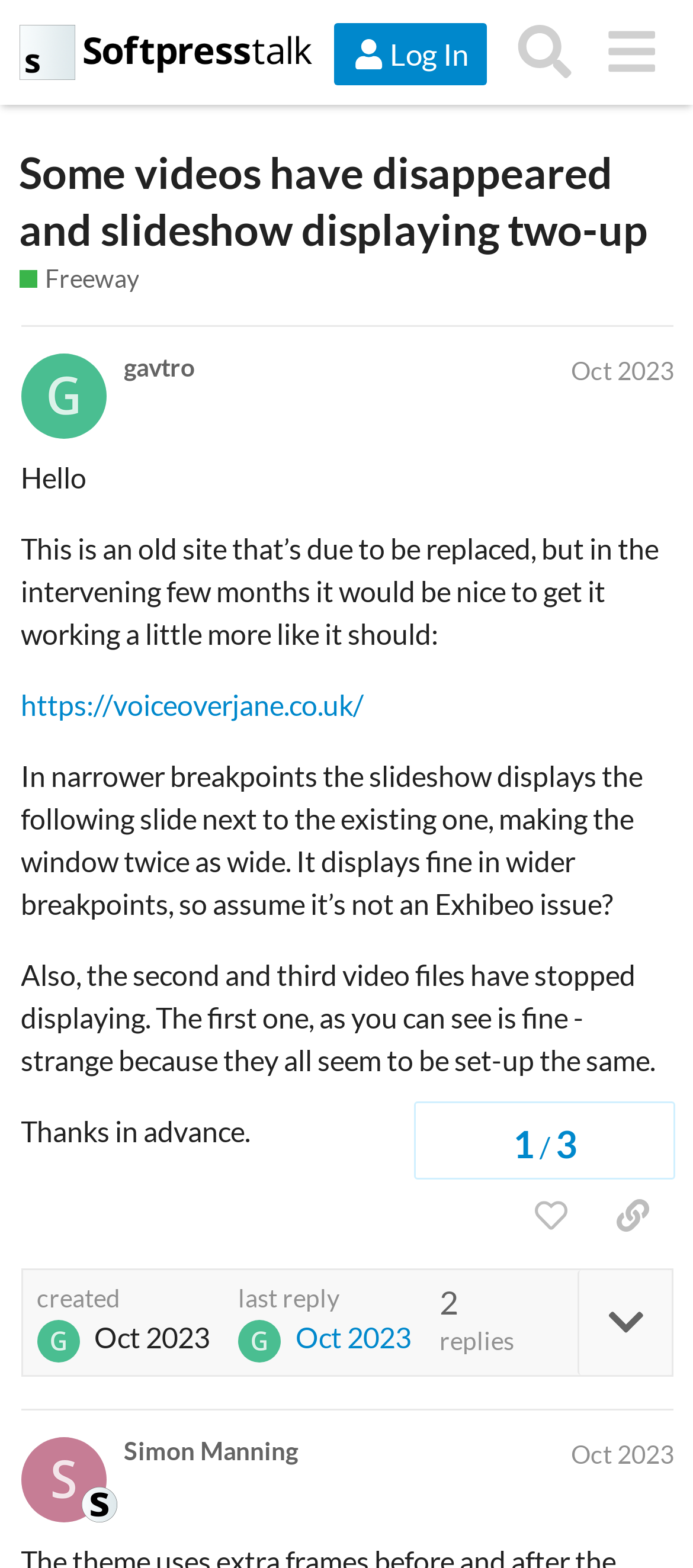How many videos have stopped displaying?
Based on the image, give a concise answer in the form of a single word or short phrase.

Two